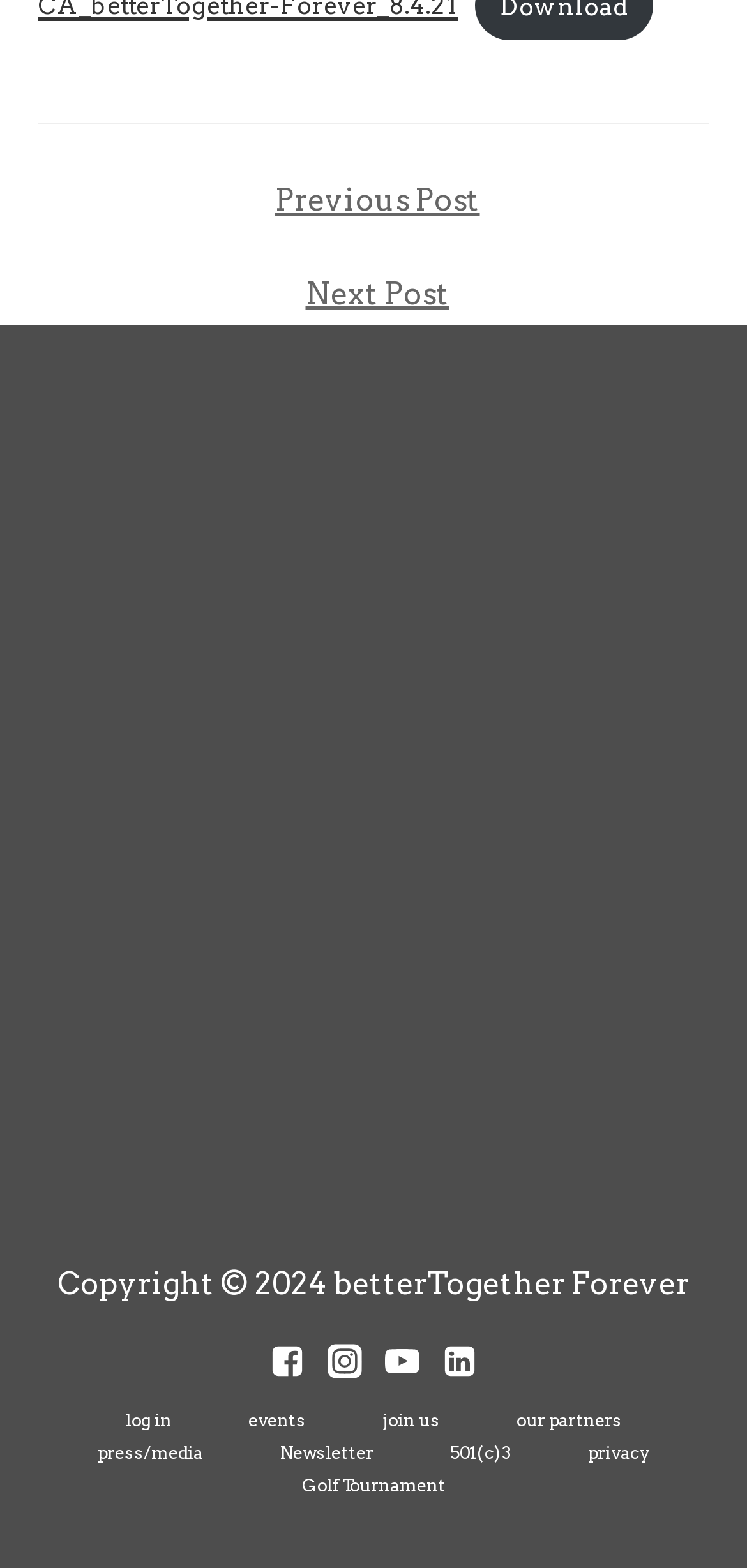What is the copyright information on the website?
Based on the screenshot, respond with a single word or phrase.

Copyright 2024 betterTogether Forever